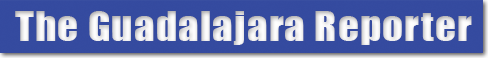What is the primary focus of 'The Guadalajara Reporter'?
Based on the image, provide a one-word or brief-phrase response.

News and events